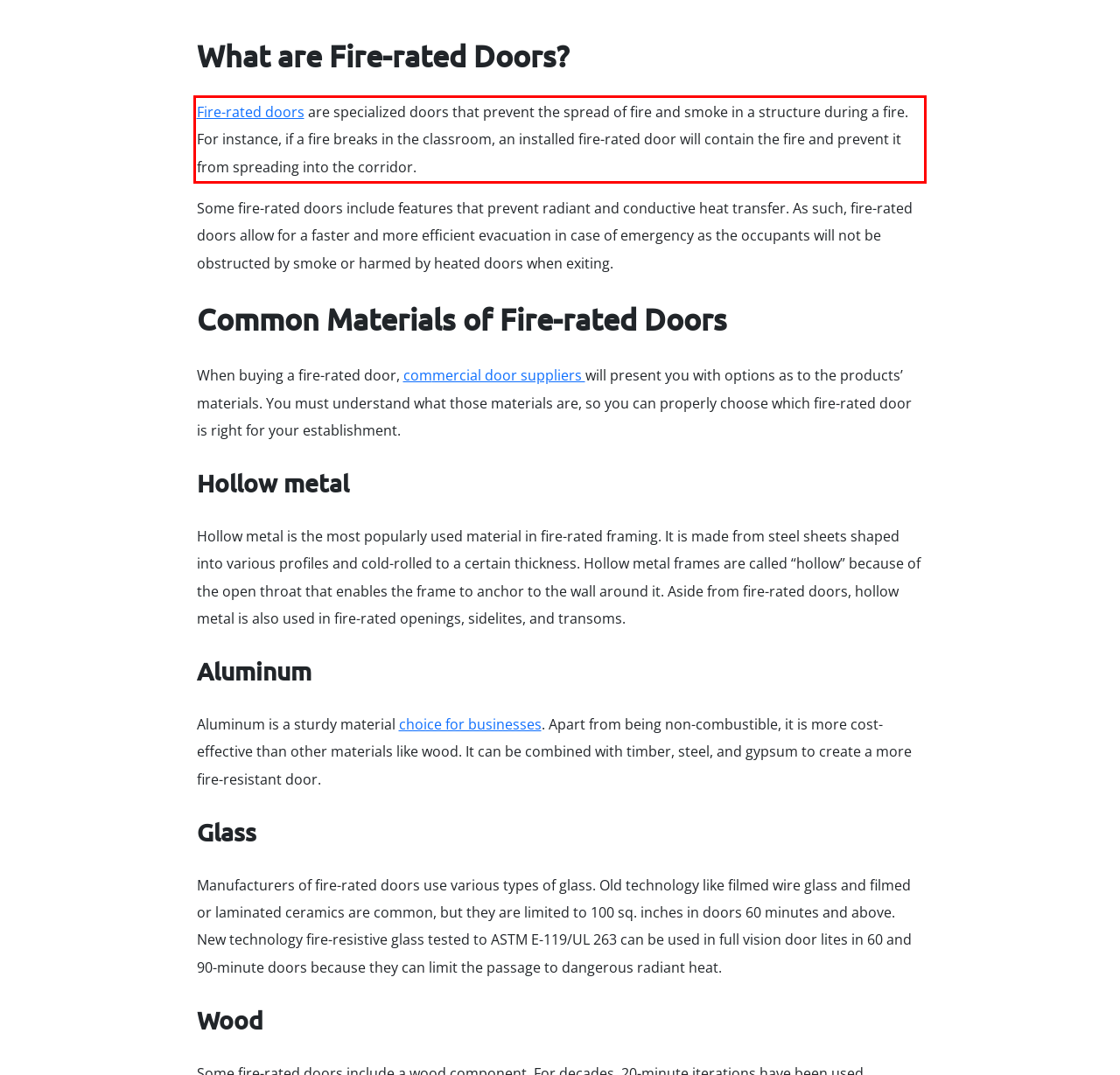Using OCR, extract the text content found within the red bounding box in the given webpage screenshot.

Fire-rated doors are specialized doors that prevent the spread of fire and smoke in a structure during a fire. For instance, if a fire breaks in the classroom, an installed fire-rated door will contain the fire and prevent it from spreading into the corridor.